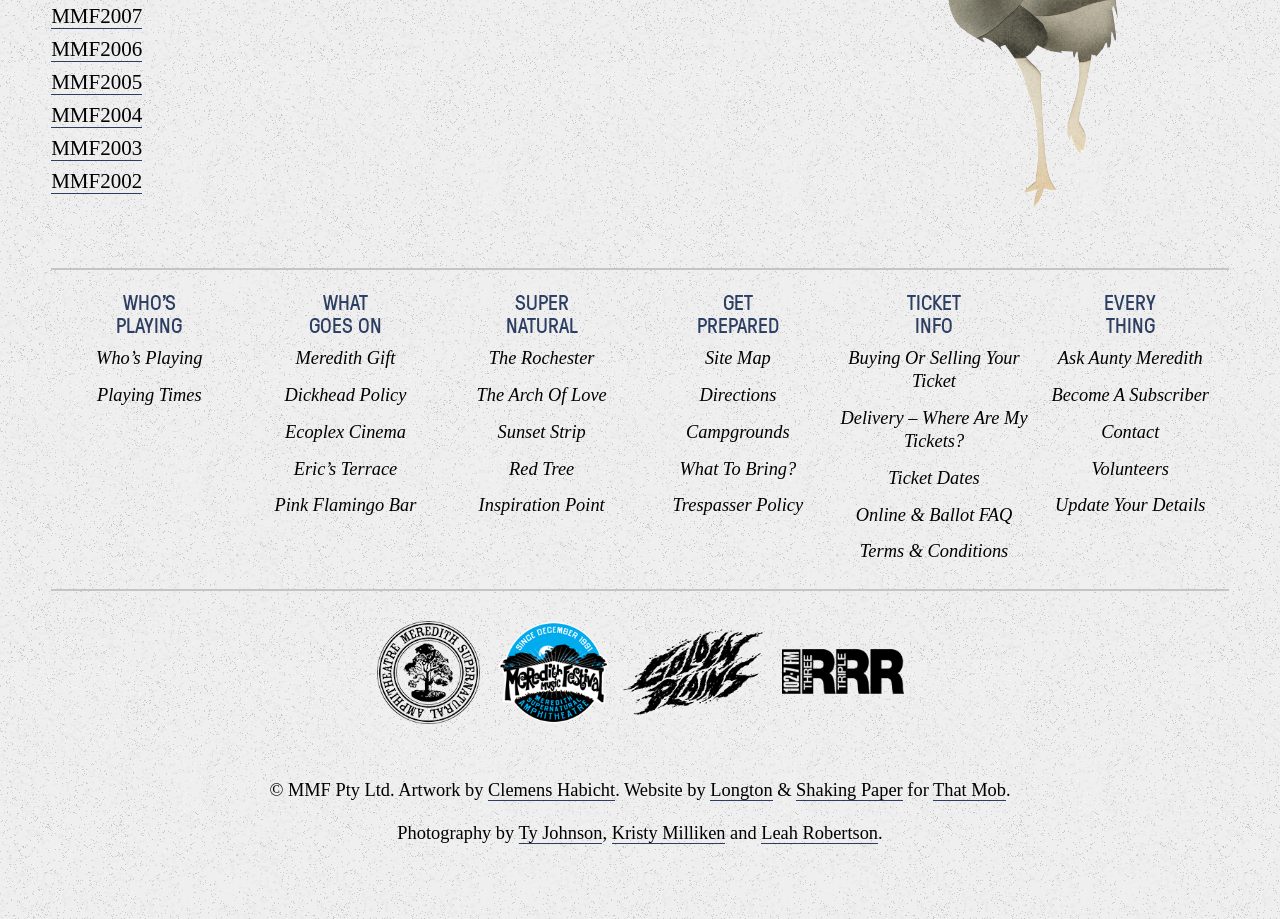Please determine the bounding box coordinates of the element's region to click for the following instruction: "Buy or sell tickets".

[0.663, 0.379, 0.797, 0.426]